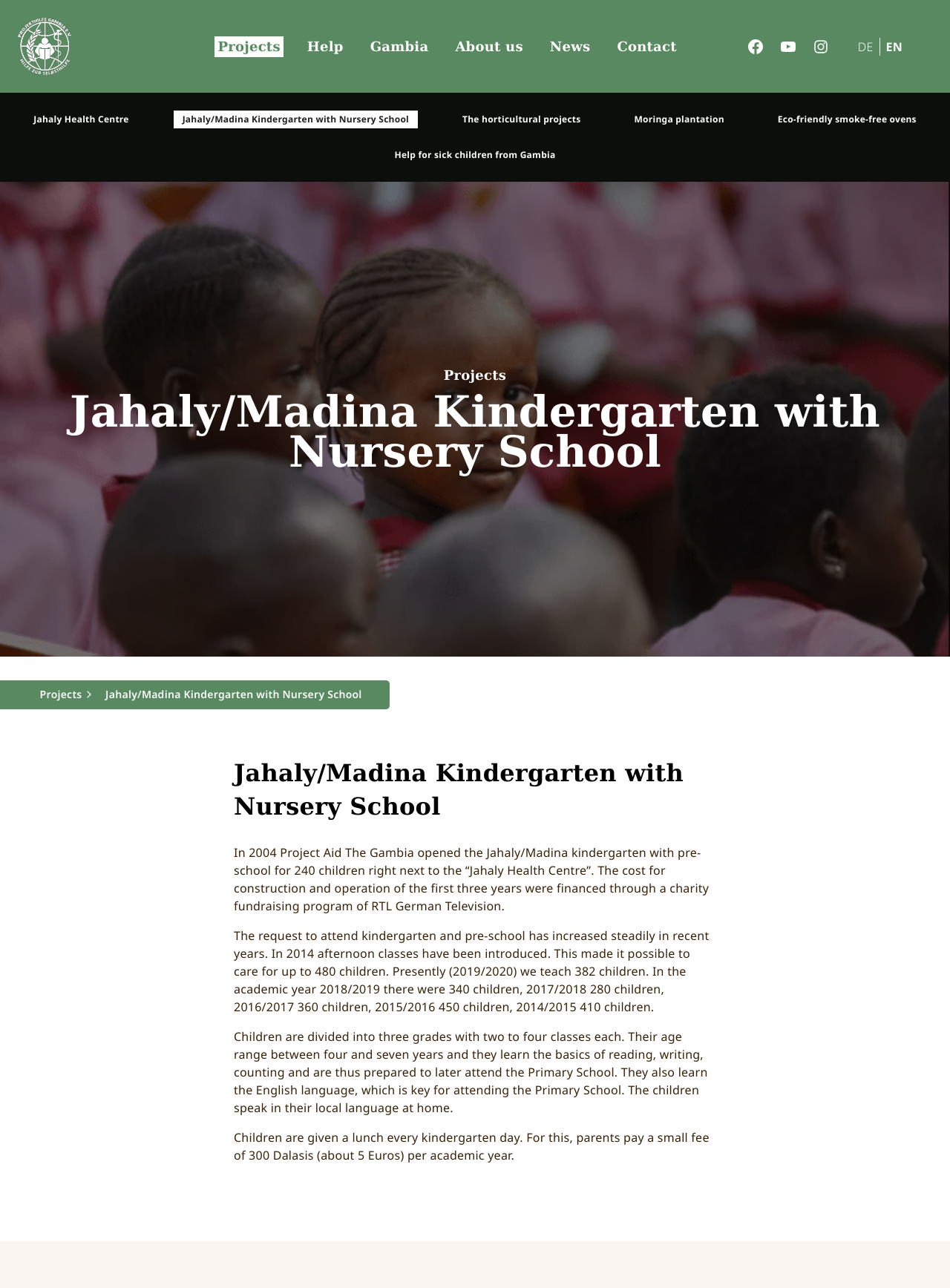From the webpage screenshot, identify the region described by Moringa plantation. Provide the bounding box coordinates as (top-left x, top-left y, bottom-right x, bottom-right y), with each value being a floating point number between 0 and 1.

[0.658, 0.086, 0.772, 0.1]